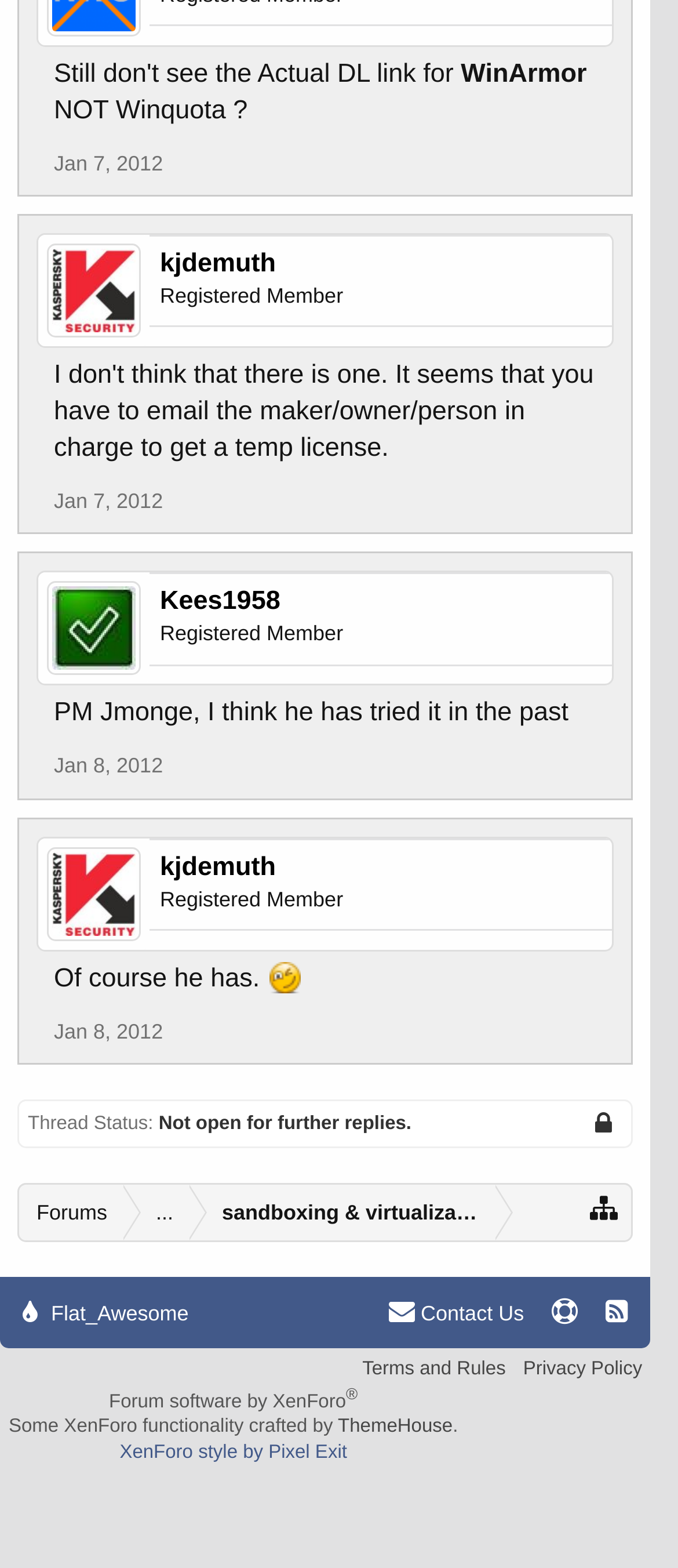Answer the question below using just one word or a short phrase: 
Who is the author of the first post?

kjdemuth